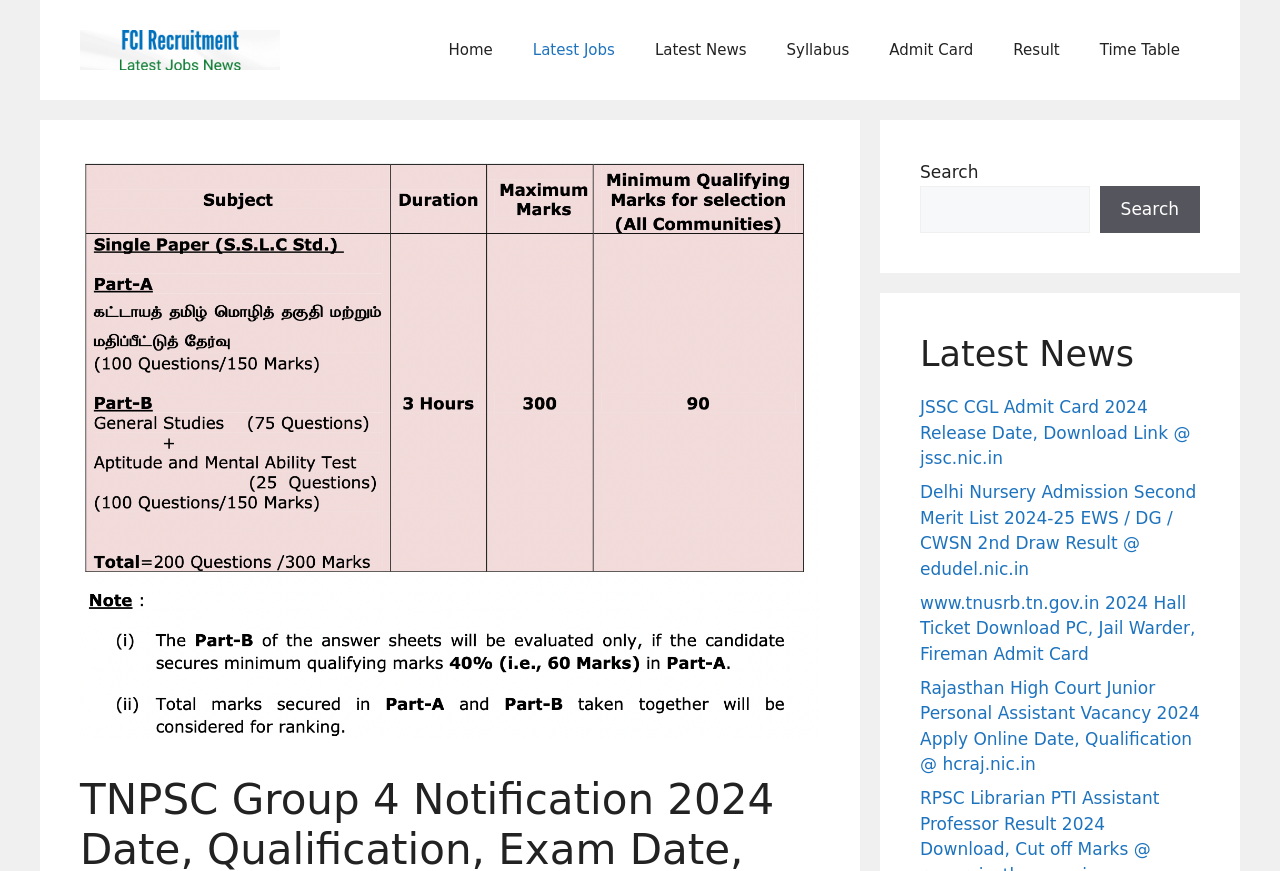What is the purpose of the search box?
Examine the webpage screenshot and provide an in-depth answer to the question.

The search box is located in the top right corner of the webpage and allows users to search for specific content within the website by typing in keywords and clicking the 'Search' button.